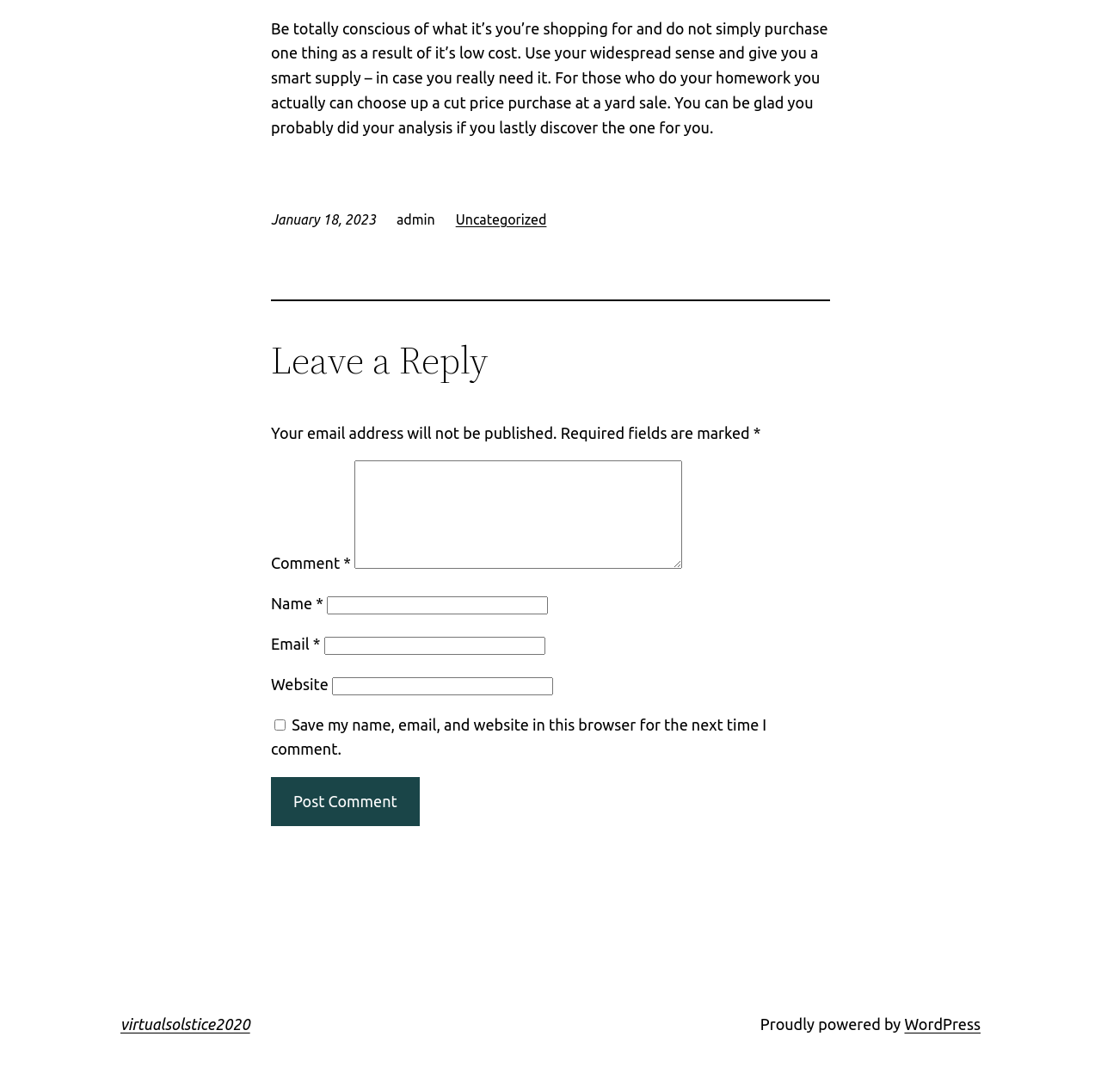Determine the bounding box coordinates of the area to click in order to meet this instruction: "Enter your name".

[0.297, 0.546, 0.498, 0.563]